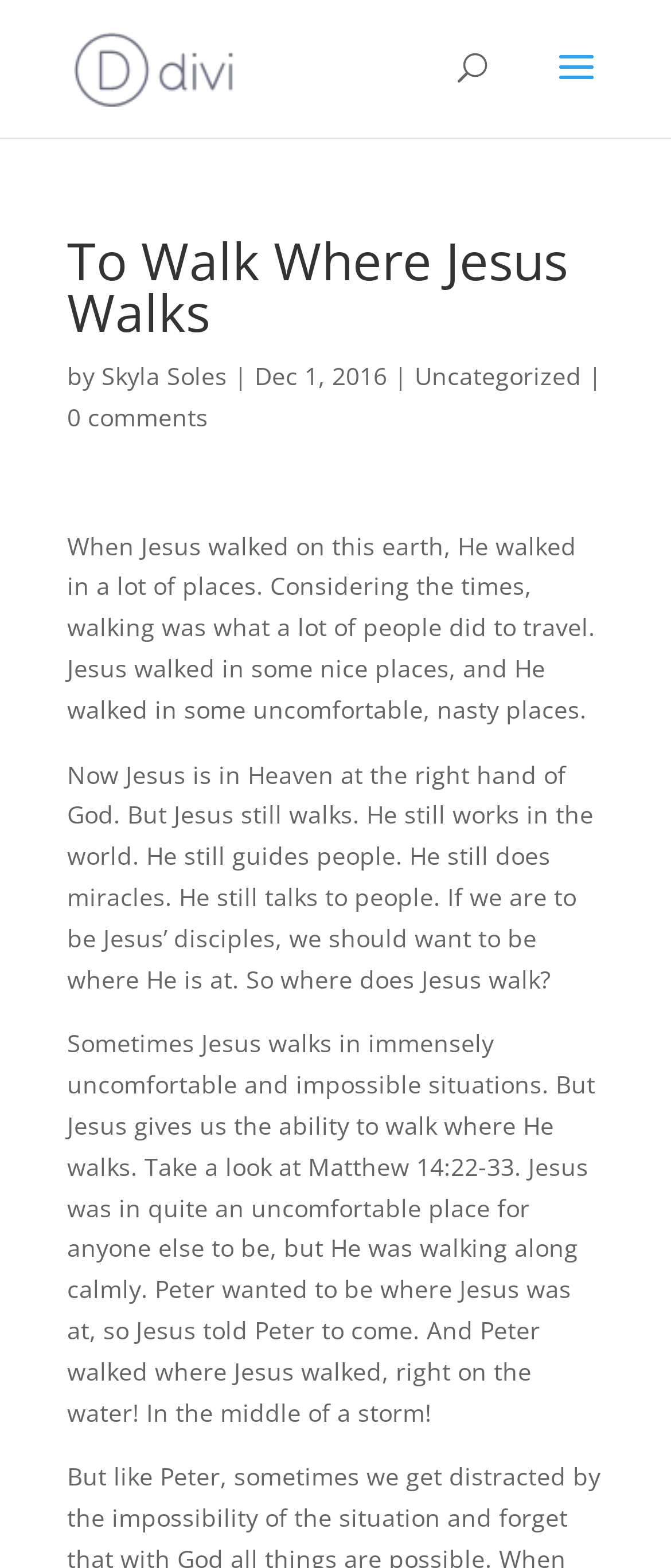What is the name of the blog?
Please look at the screenshot and answer in one word or a short phrase.

A Blog